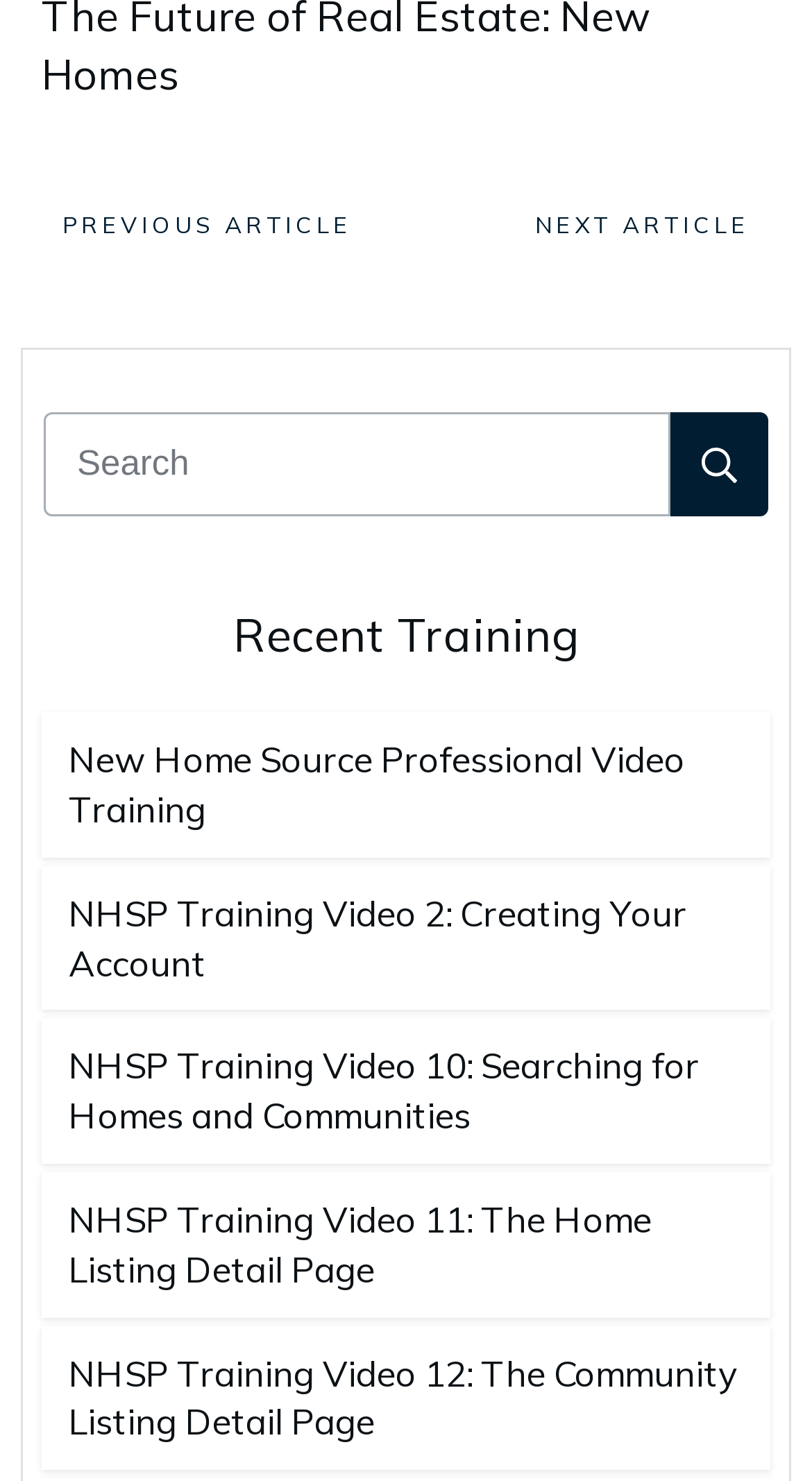Locate the bounding box coordinates of the area that needs to be clicked to fulfill the following instruction: "Open the NHSP Training Video 2". The coordinates should be in the format of four float numbers between 0 and 1, namely [left, top, right, bottom].

[0.085, 0.601, 0.846, 0.664]